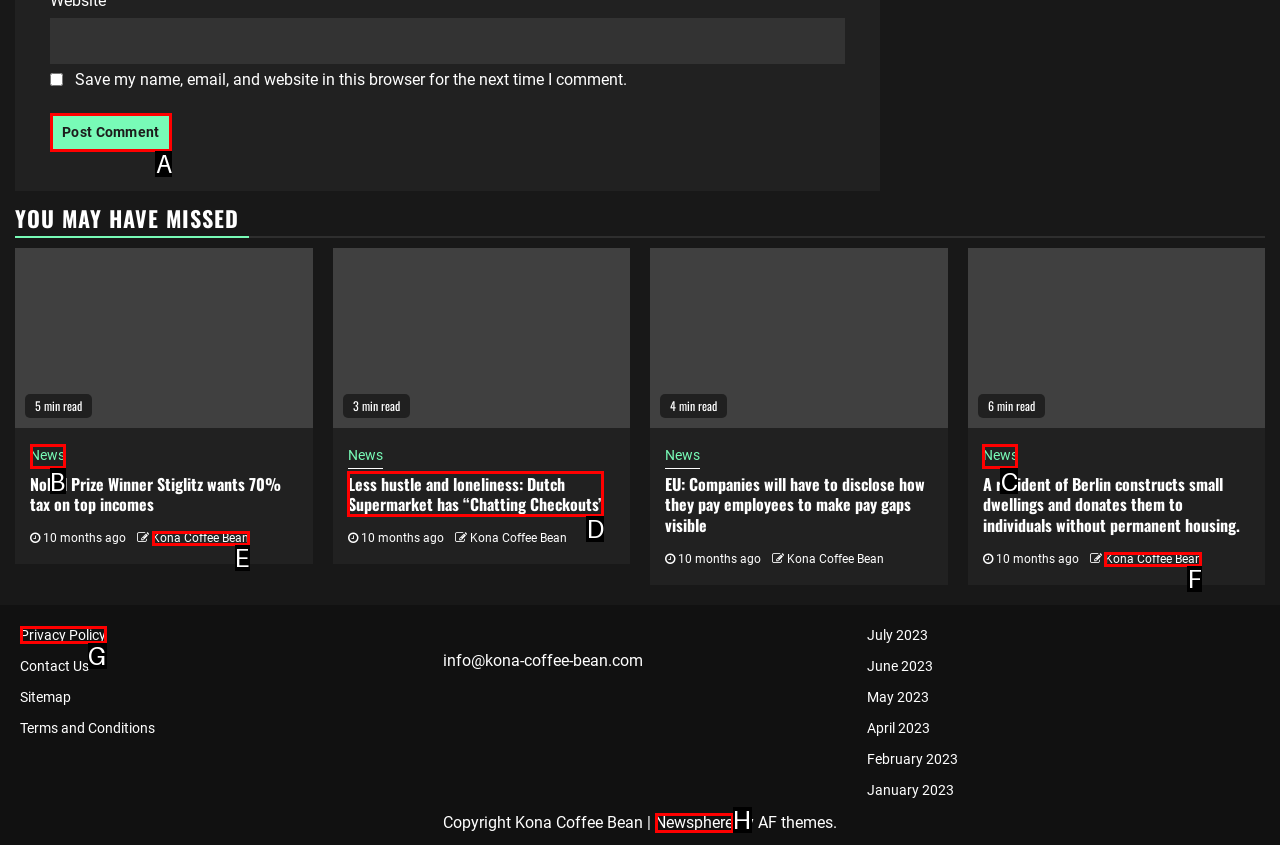Please indicate which option's letter corresponds to the task: check the privacy policy by examining the highlighted elements in the screenshot.

G